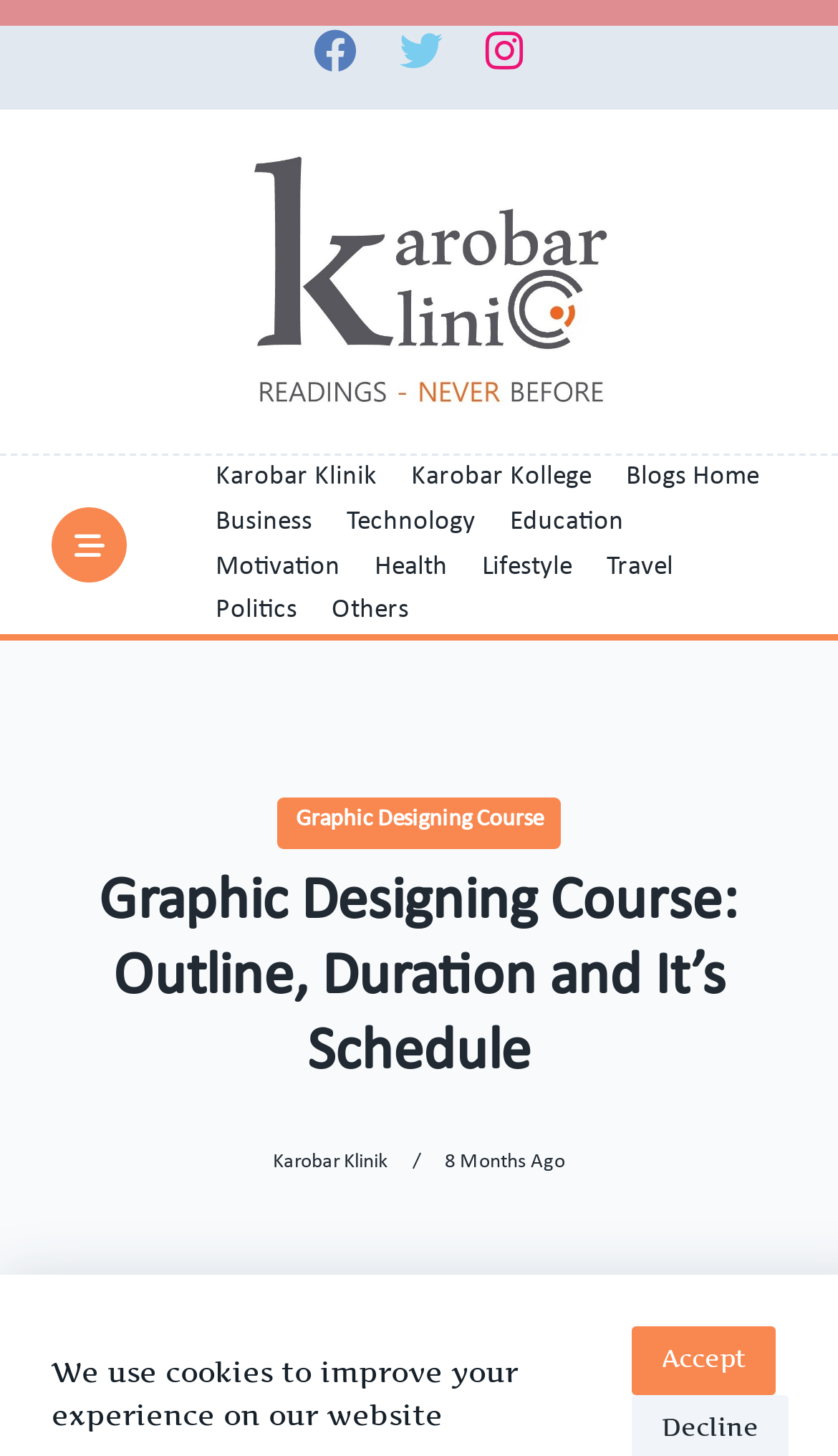Extract the primary header of the webpage and generate its text.

Graphic Designing Course: Outline, Duration and It’s Schedule